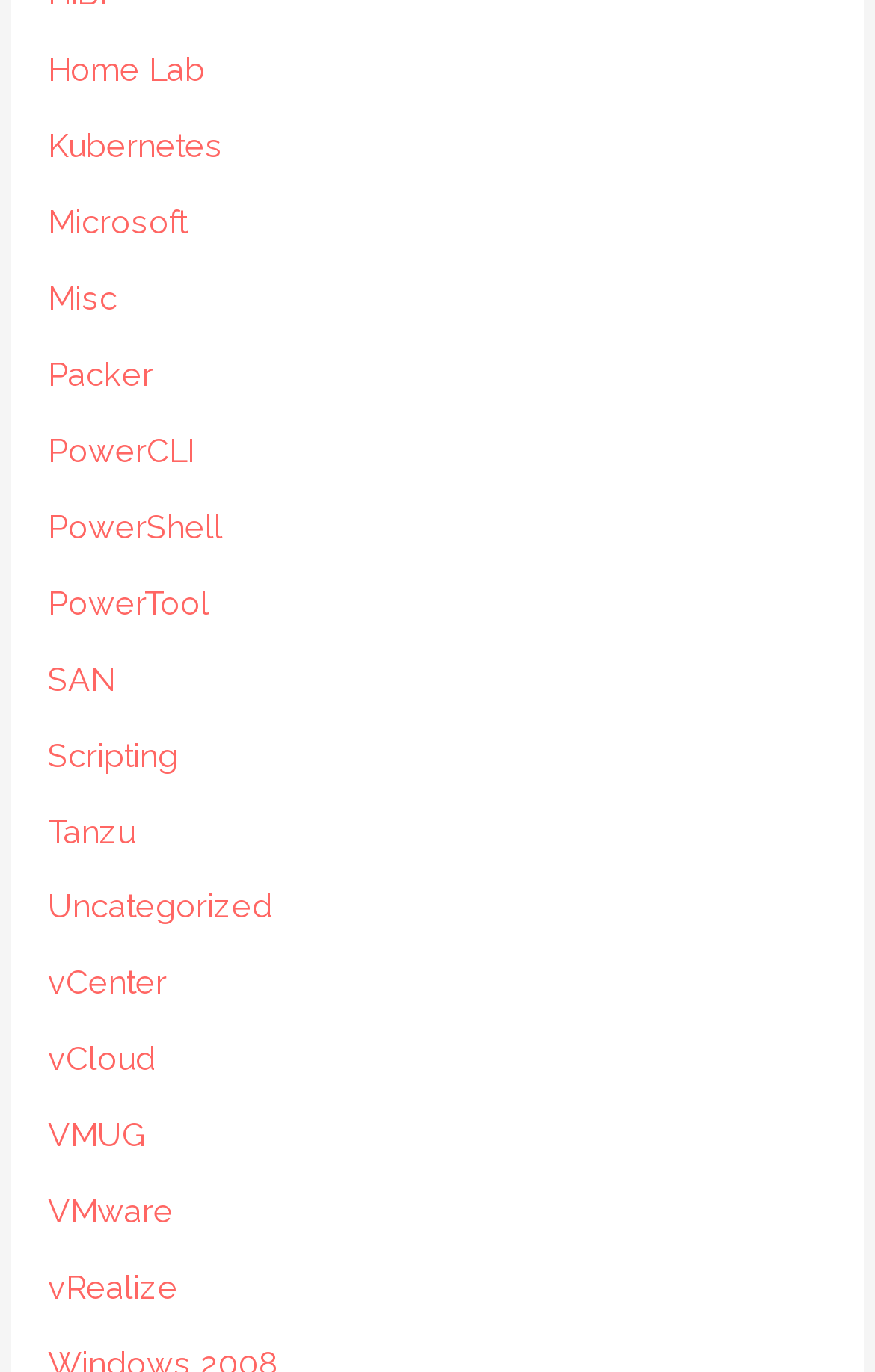Answer the question below in one word or phrase:
What is the link below 'PowerCLI'?

PowerShell